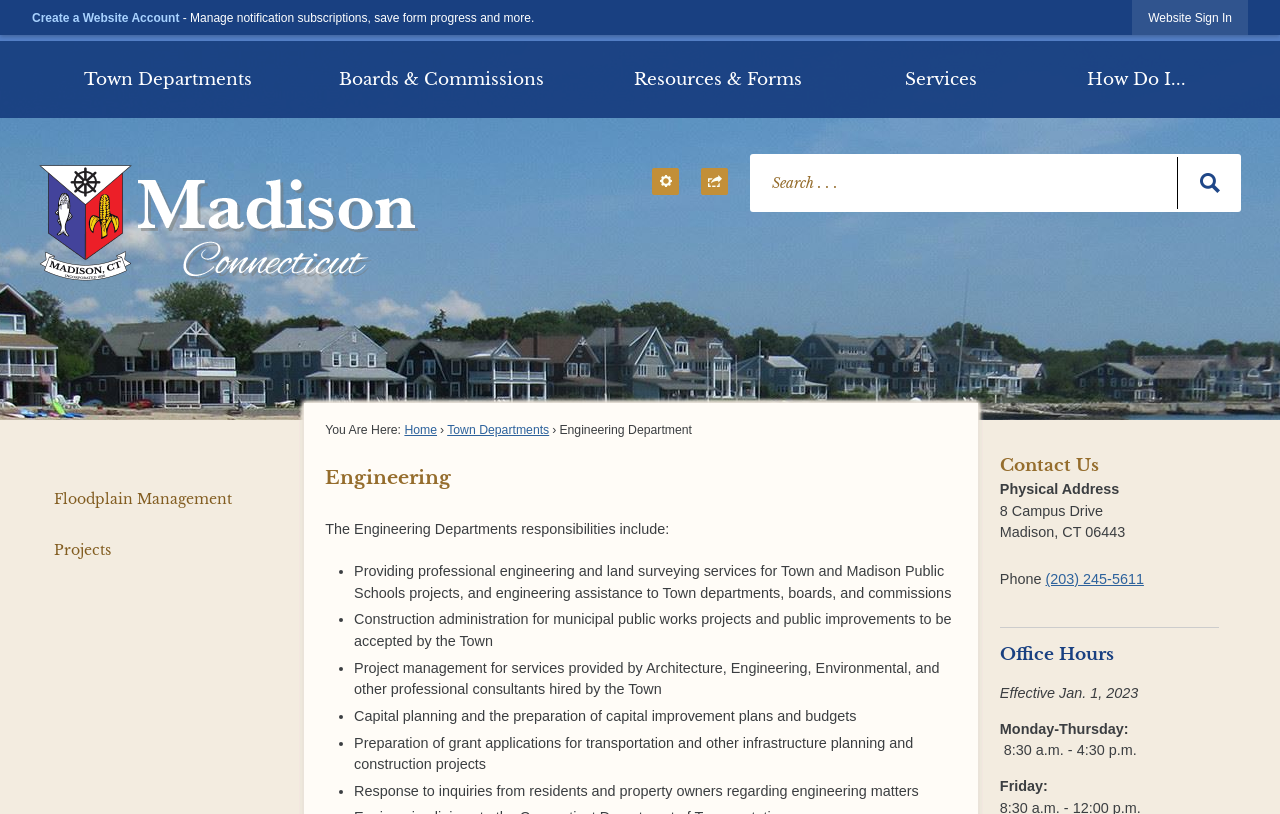Elaborate on the information and visuals displayed on the webpage.

The webpage is about the Engineering Department of the Town of Madison, Connecticut. At the top, there is a navigation menu with options like "Town Departments", "Boards & Commissions", "Resources & Forms", "Services", and "How Do I...". Below this menu, there is a town seal image with a link to the town's website.

On the left side, there is a vertical menu with options like "Floodplain Management" and "Projects". Below this menu, there is a section with the title "Town of Madison Connecticut" and a link to the town's website.

The main content of the webpage is about the Engineering Department's services and information. There is a heading "Engineering" followed by a paragraph describing the department's responsibilities, which include providing professional engineering and land surveying services, construction administration, project management, capital planning, and responding to resident inquiries.

Below this, there is a list of bullet points detailing the department's responsibilities, including providing services for town and school projects, construction administration, project management, capital planning, and grant application preparation.

On the right side, there is a section with contact information, including a physical address, phone number, and office hours. There is also a link to a "Contact Us" page.

At the top right corner, there are buttons for creating a website account, signing in, and searching the website. There is also a menu with options for site tools and sharing.